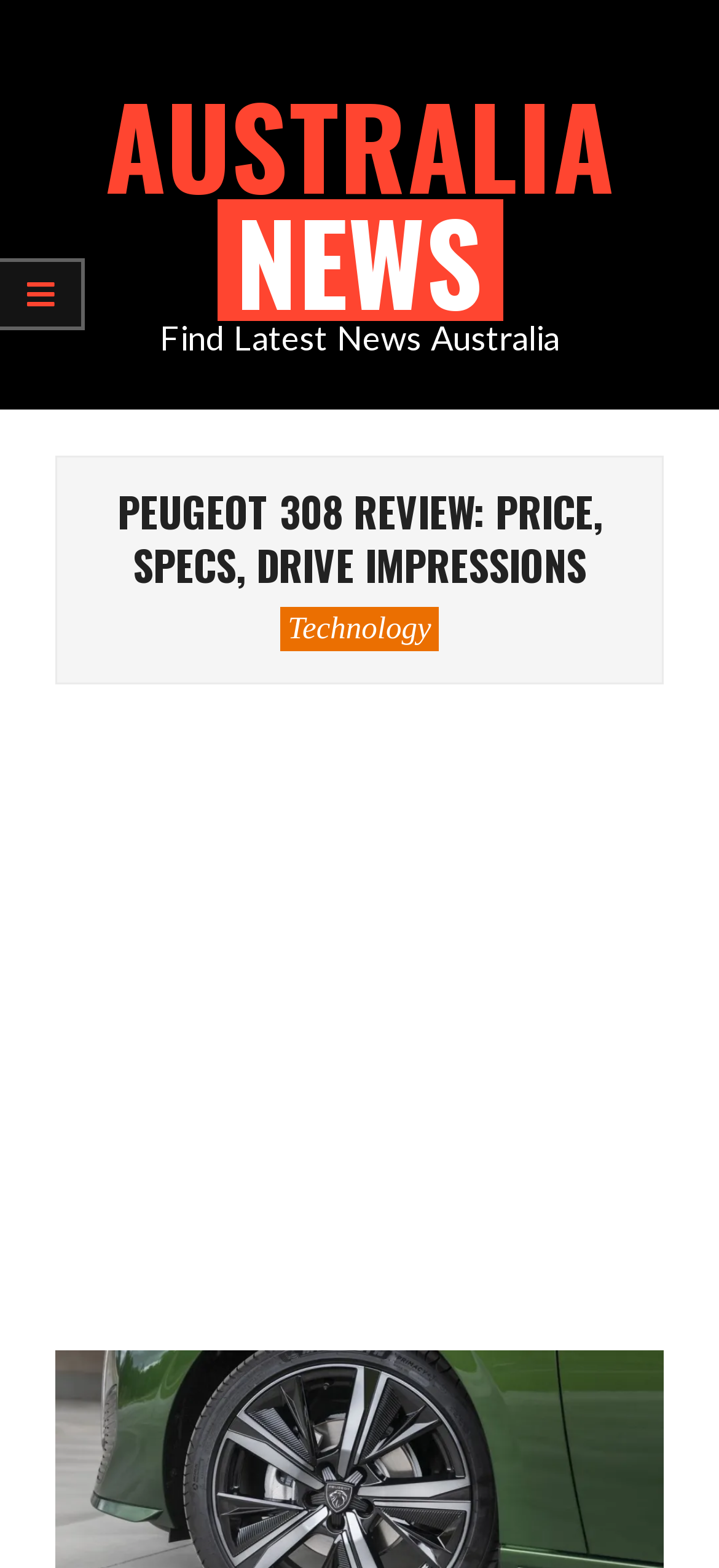What is the topic of the review?
Look at the webpage screenshot and answer the question with a detailed explanation.

I looked at the main heading of the webpage and found that it is a review of the PEUGEOT 308, which is a car model.